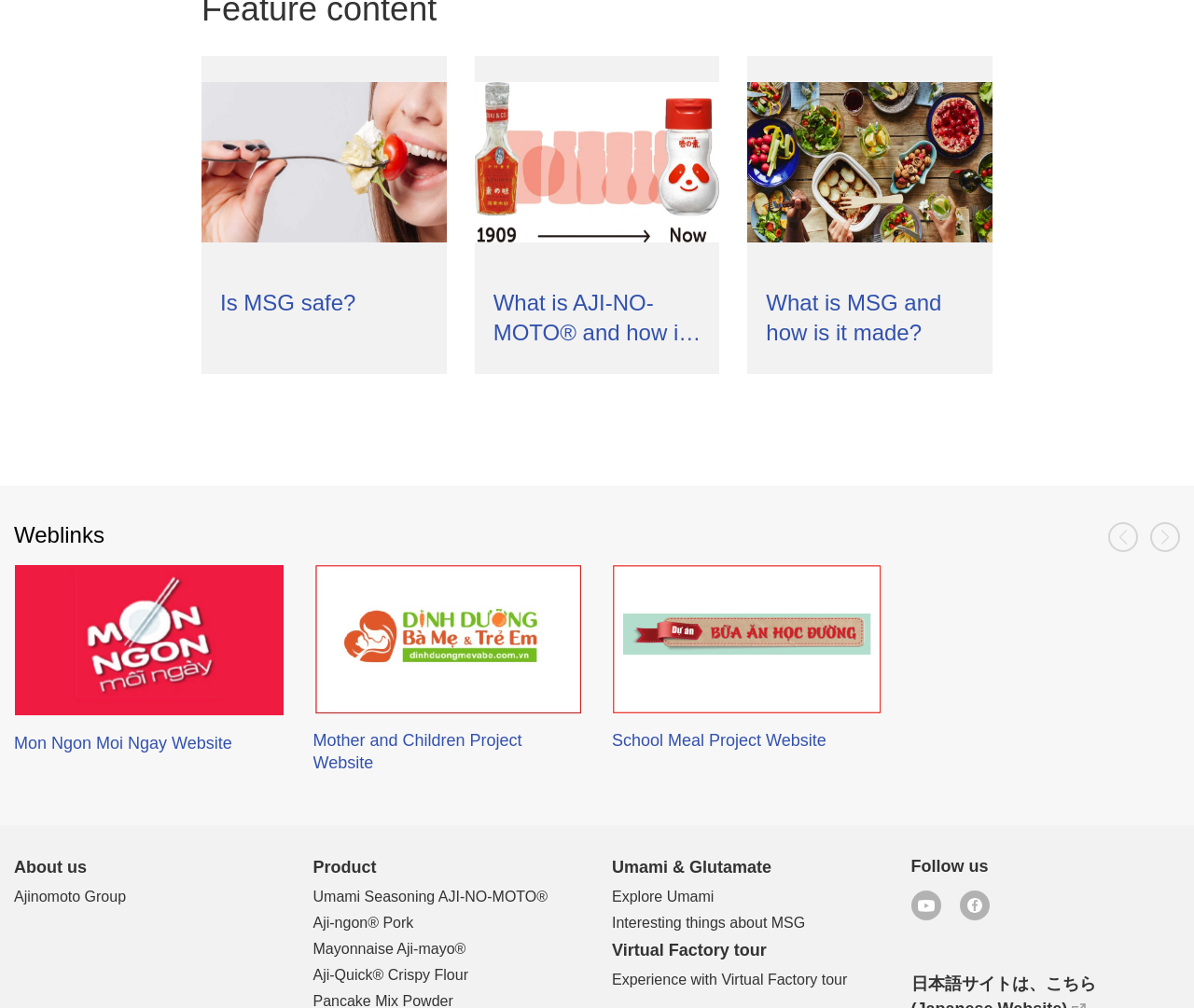Using the given description, provide the bounding box coordinates formatted as (top-left x, top-left y, bottom-right x, bottom-right y), with all values being floating point numbers between 0 and 1. Description: Mon Ngon Moi Ngay Website

[0.012, 0.559, 0.237, 0.763]